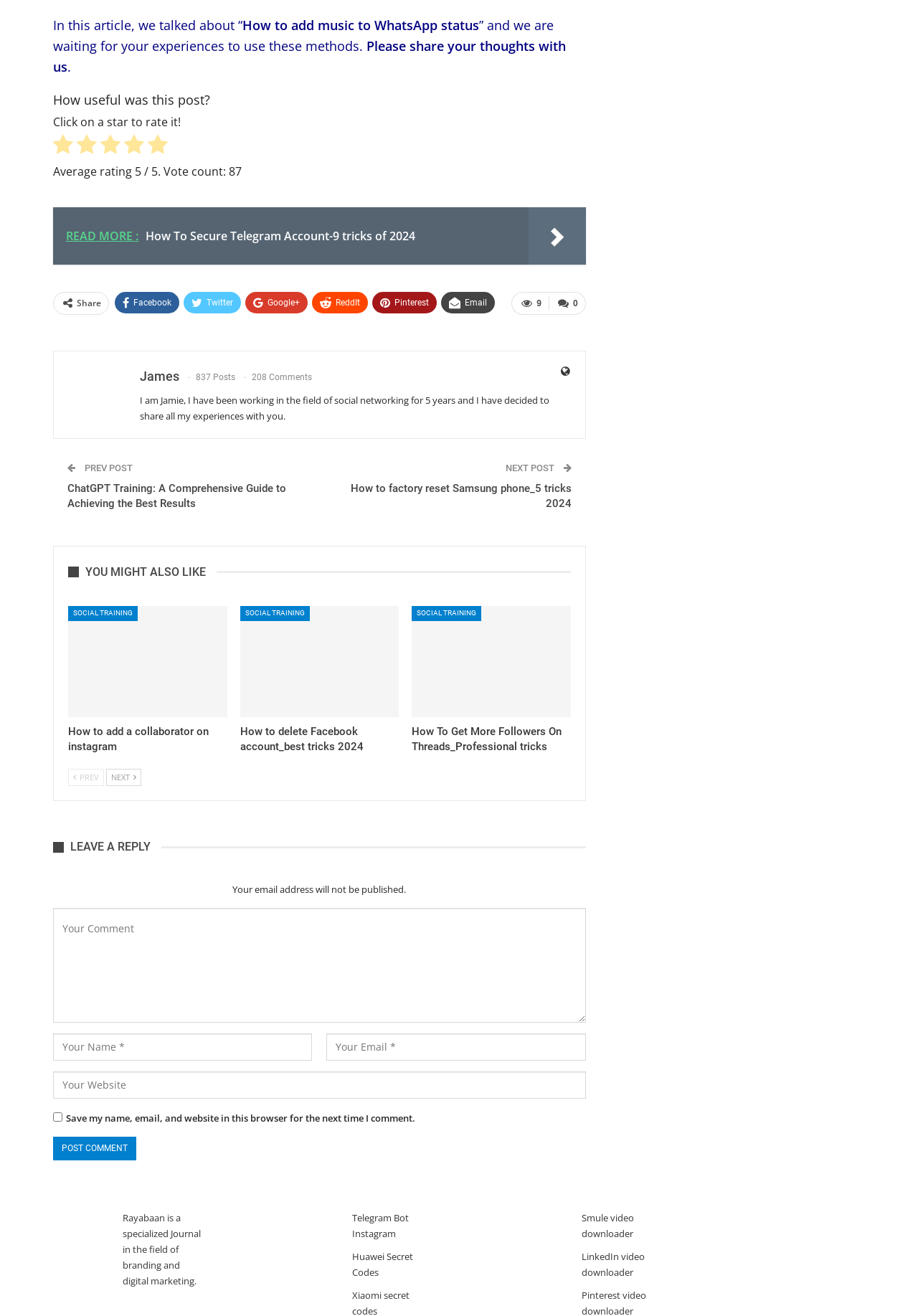Please provide the bounding box coordinates for the element that needs to be clicked to perform the following instruction: "Check location of jtr1962". The coordinates should be given as four float numbers between 0 and 1, i.e., [left, top, right, bottom].

None